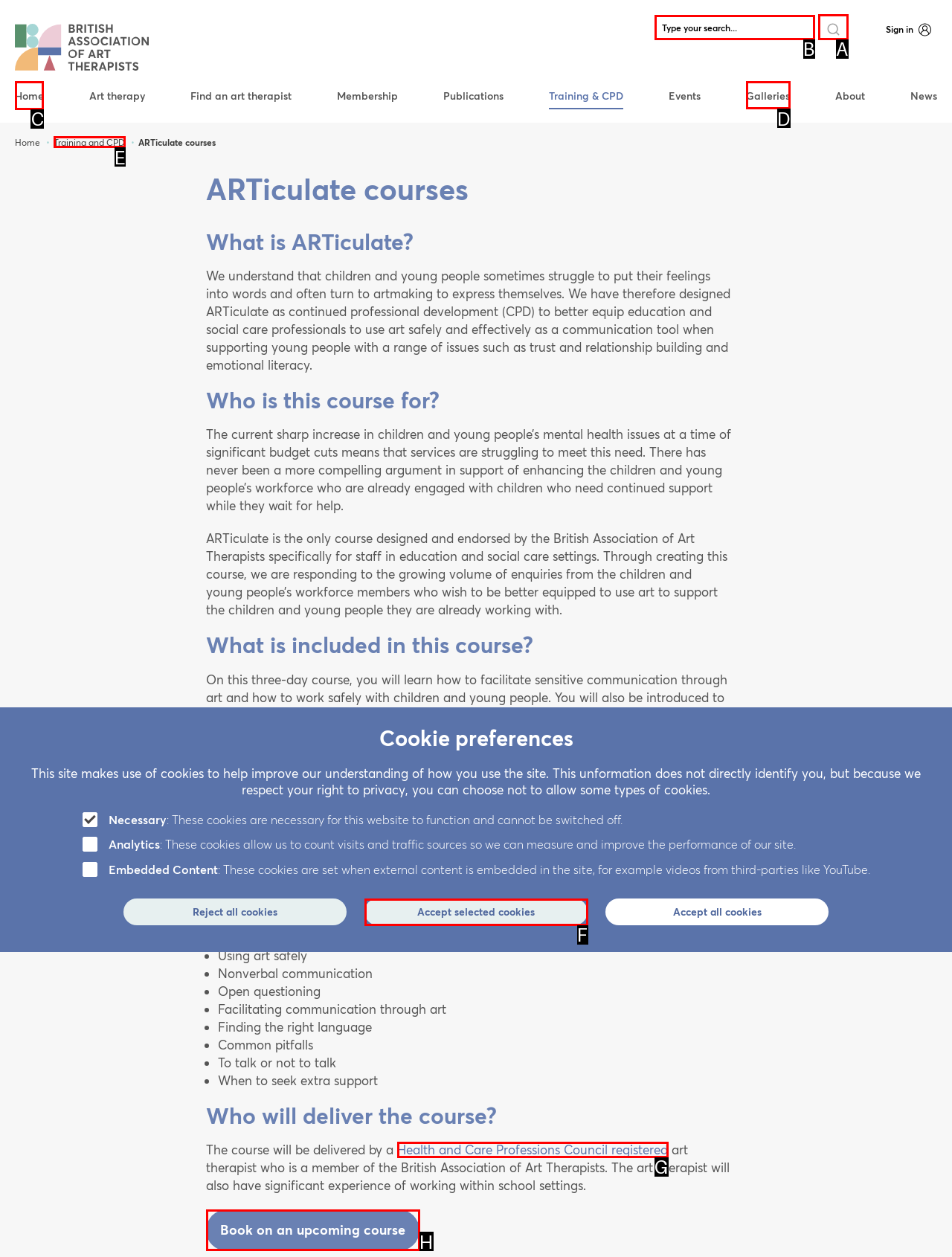Identify the letter of the UI element I need to click to carry out the following instruction: Go to the home page

C